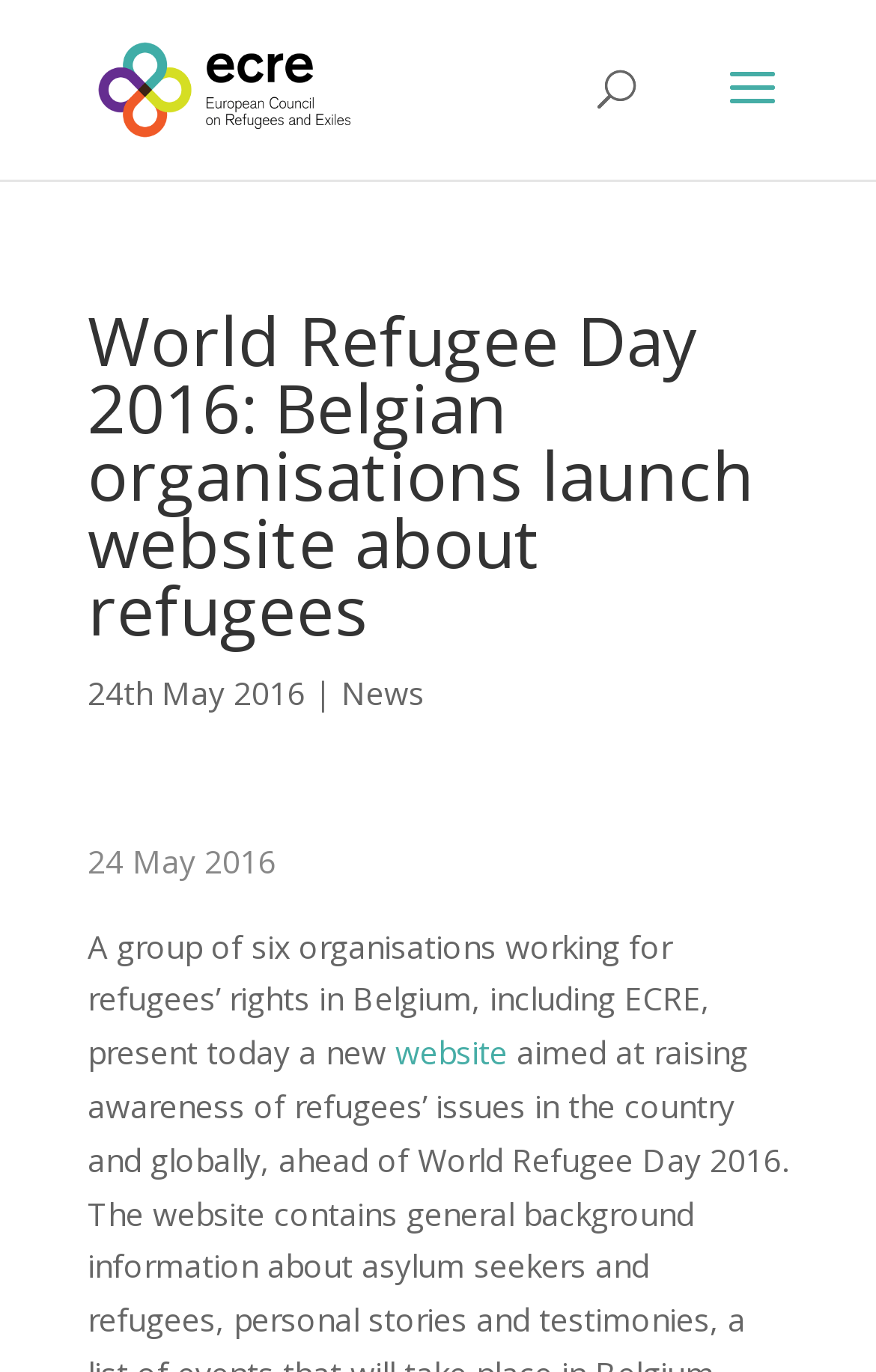How many organisations are working together for refugees' rights in Belgium? Examine the screenshot and reply using just one word or a brief phrase.

Six